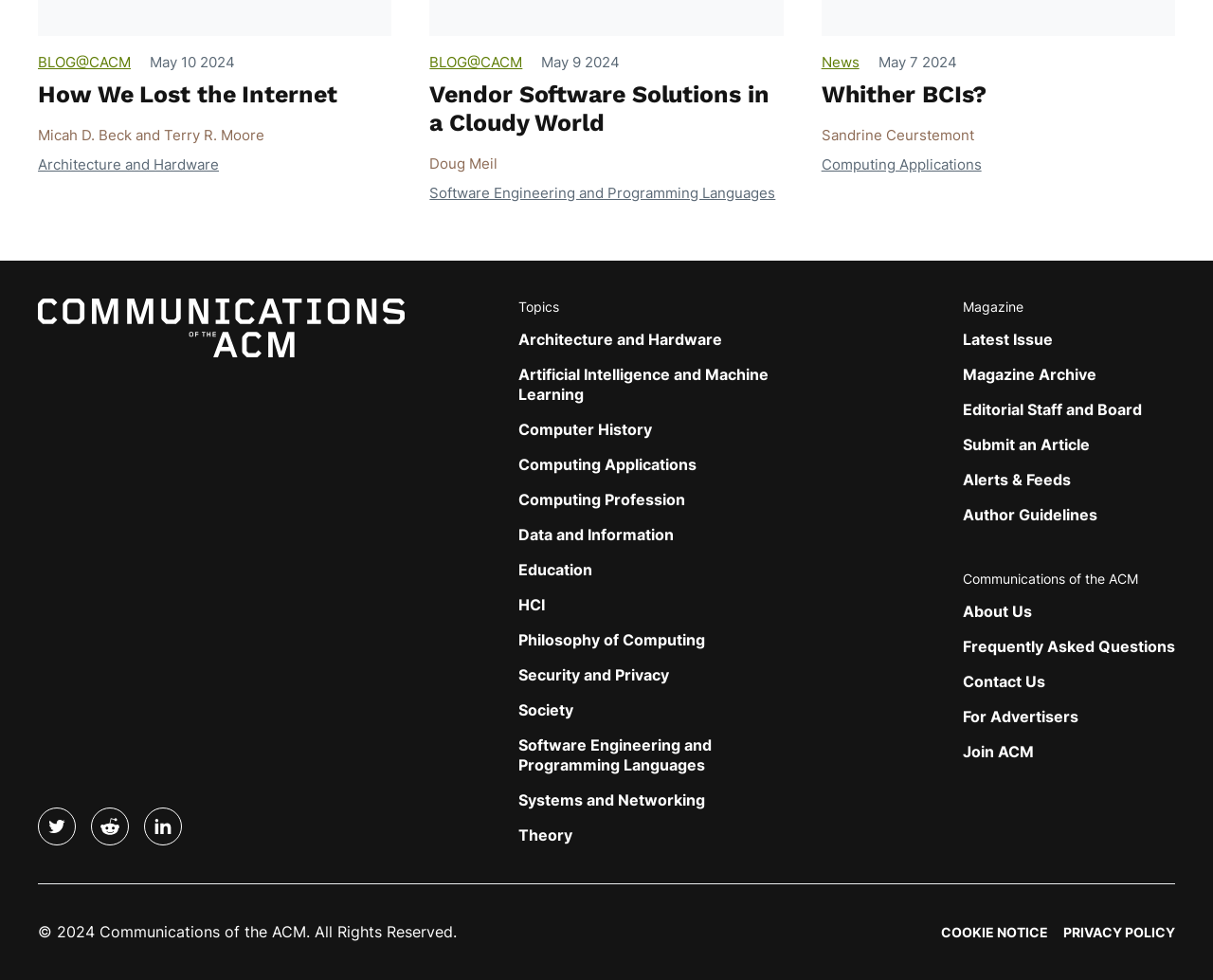How many topic categories are listed?
Answer the question with detailed information derived from the image.

I counted the number of topic categories listed on the webpage, which are 'Architecture and Hardware', 'Artificial Intelligence and Machine Learning', and 11 more.